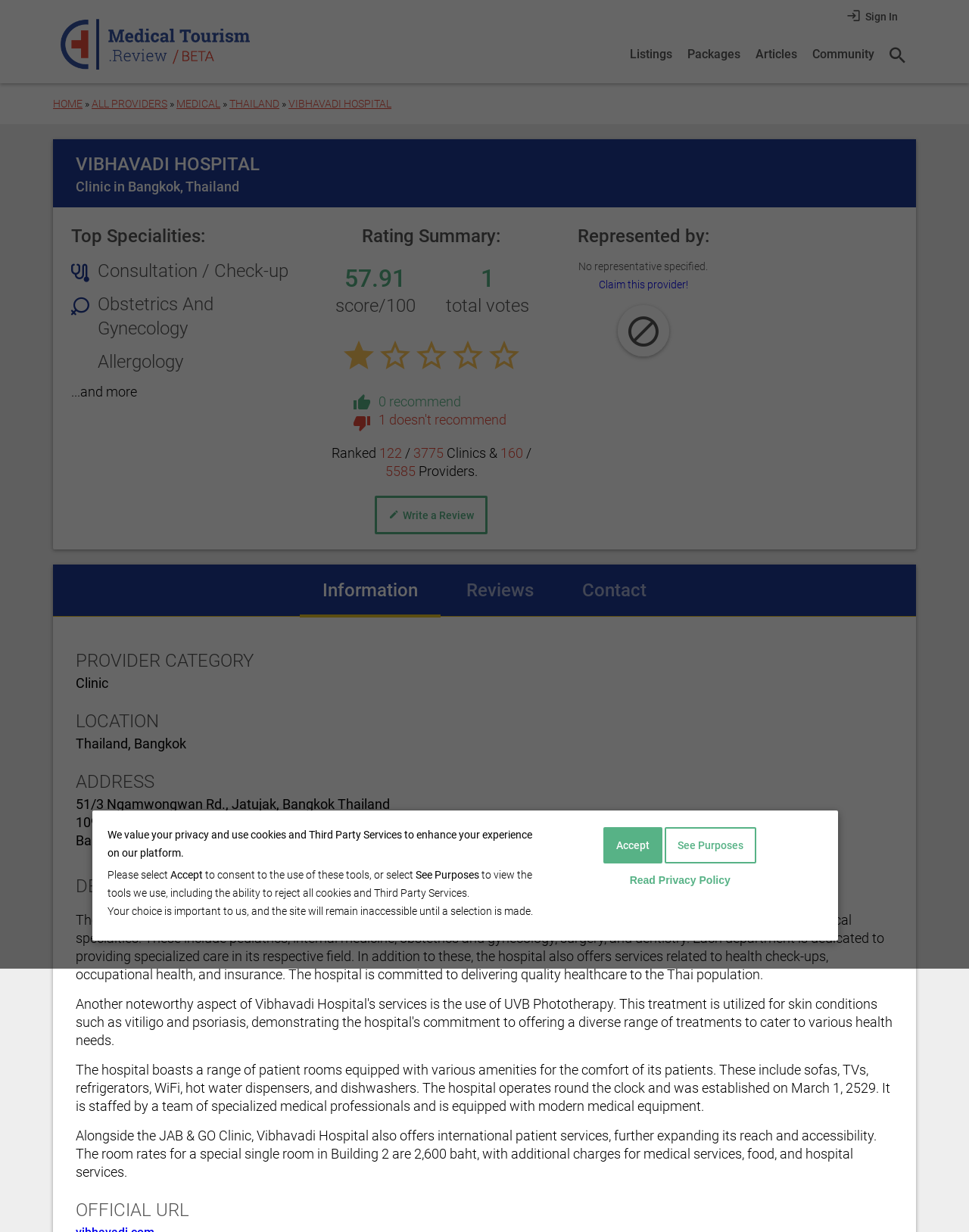Please locate the bounding box coordinates of the element that should be clicked to complete the given instruction: "Go to Home".

[0.063, 0.015, 0.258, 0.056]